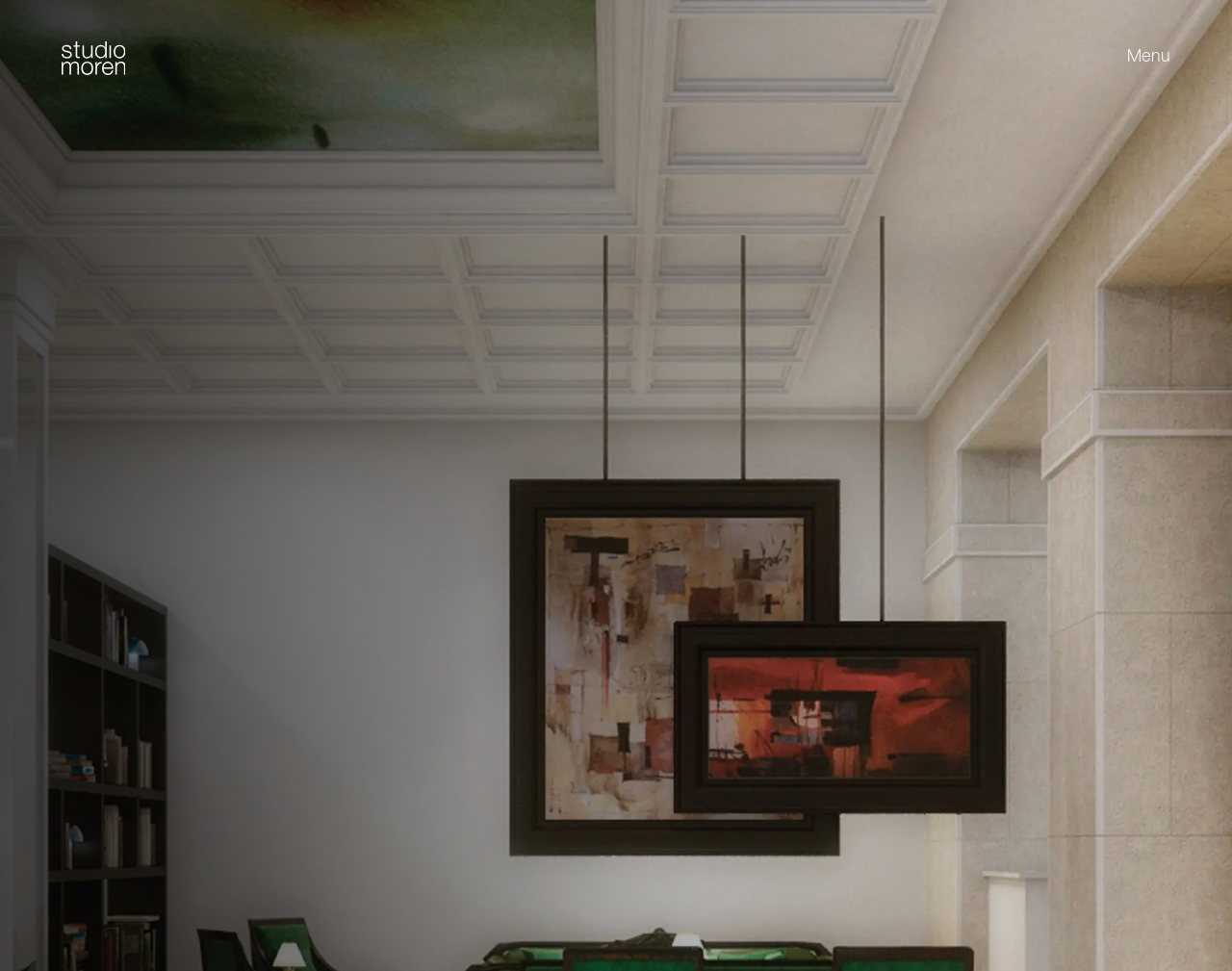Provide a brief response to the question below using one word or phrase:
How many navigation menu items are there?

6